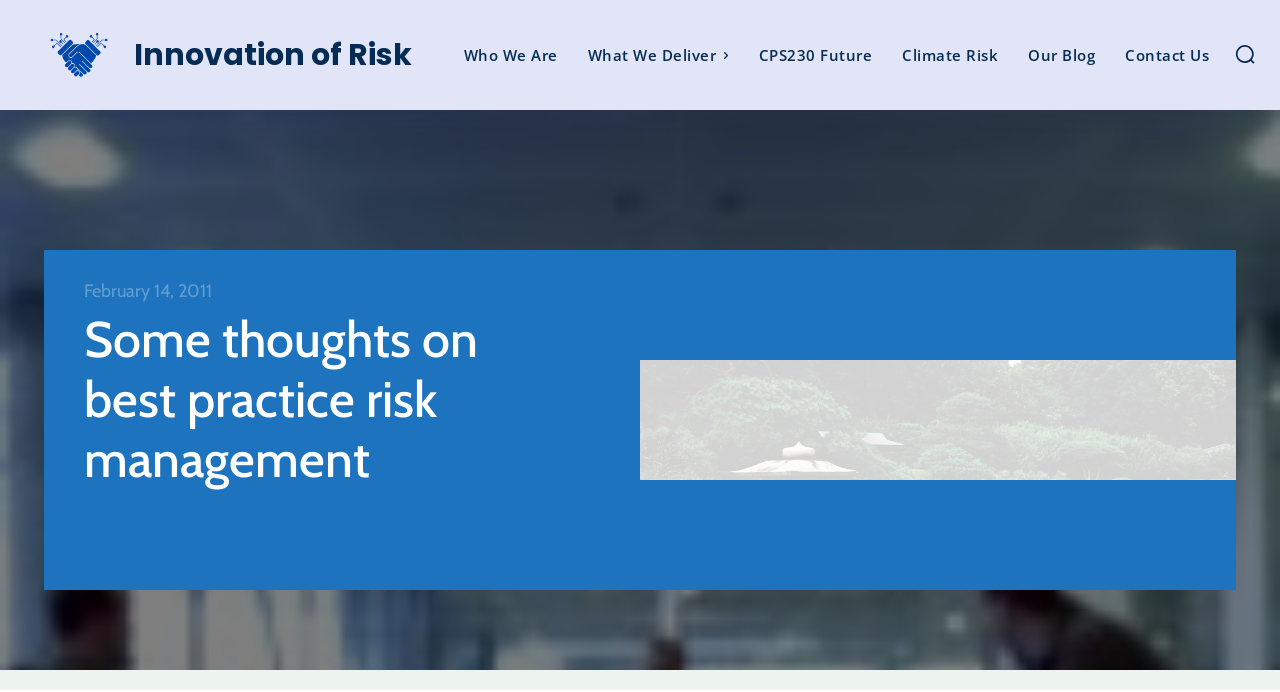What is the date of the blog post?
Give a one-word or short-phrase answer derived from the screenshot.

February 14, 2011